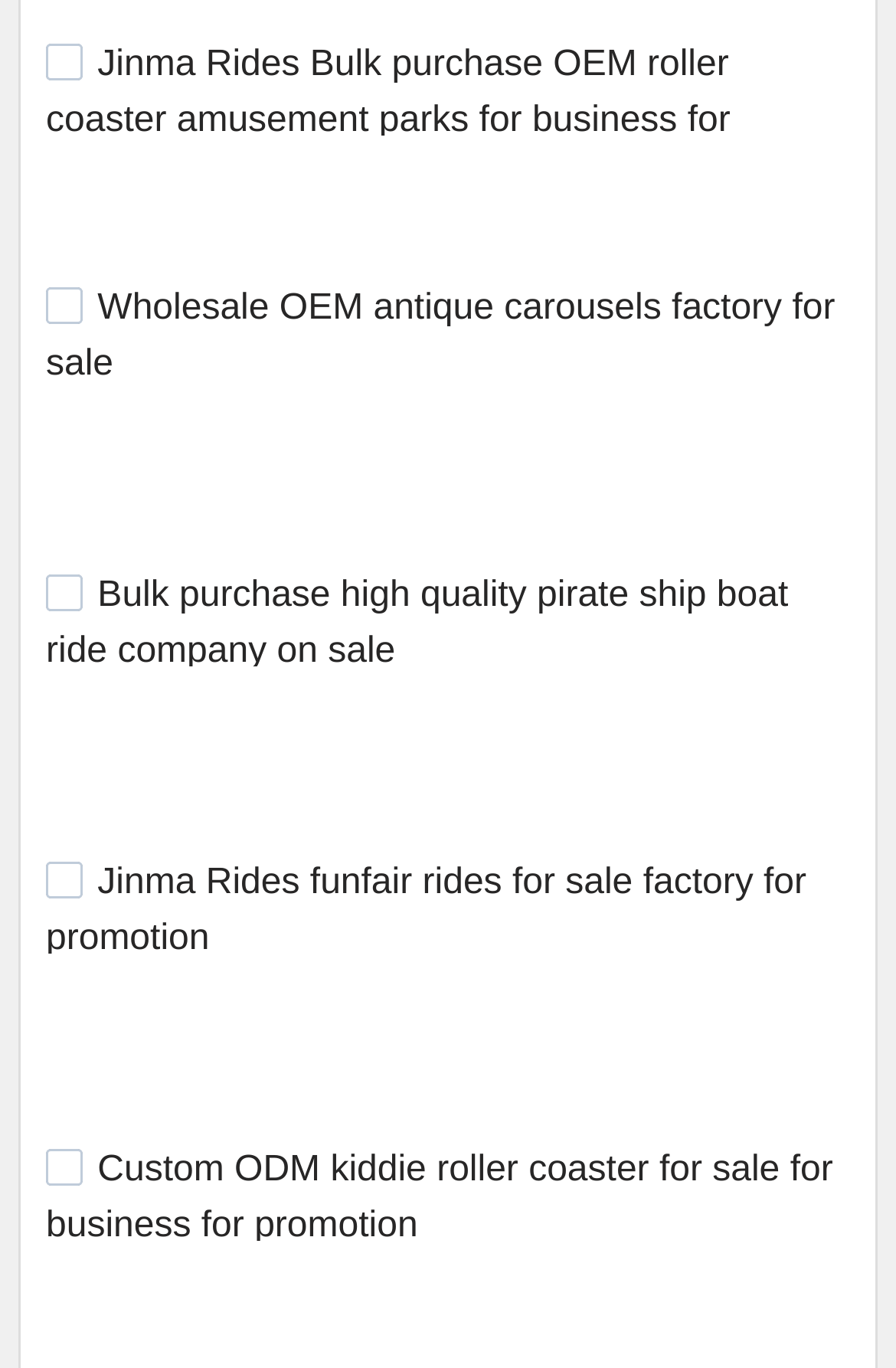Can you give a detailed response to the following question using the information from the image? What type of products are being promoted?

Based on the links and images on the webpage, it appears that the website is promoting various types of amusement park rides, such as roller coasters, carousels, and pirate ship boat rides, for sale or bulk purchase.